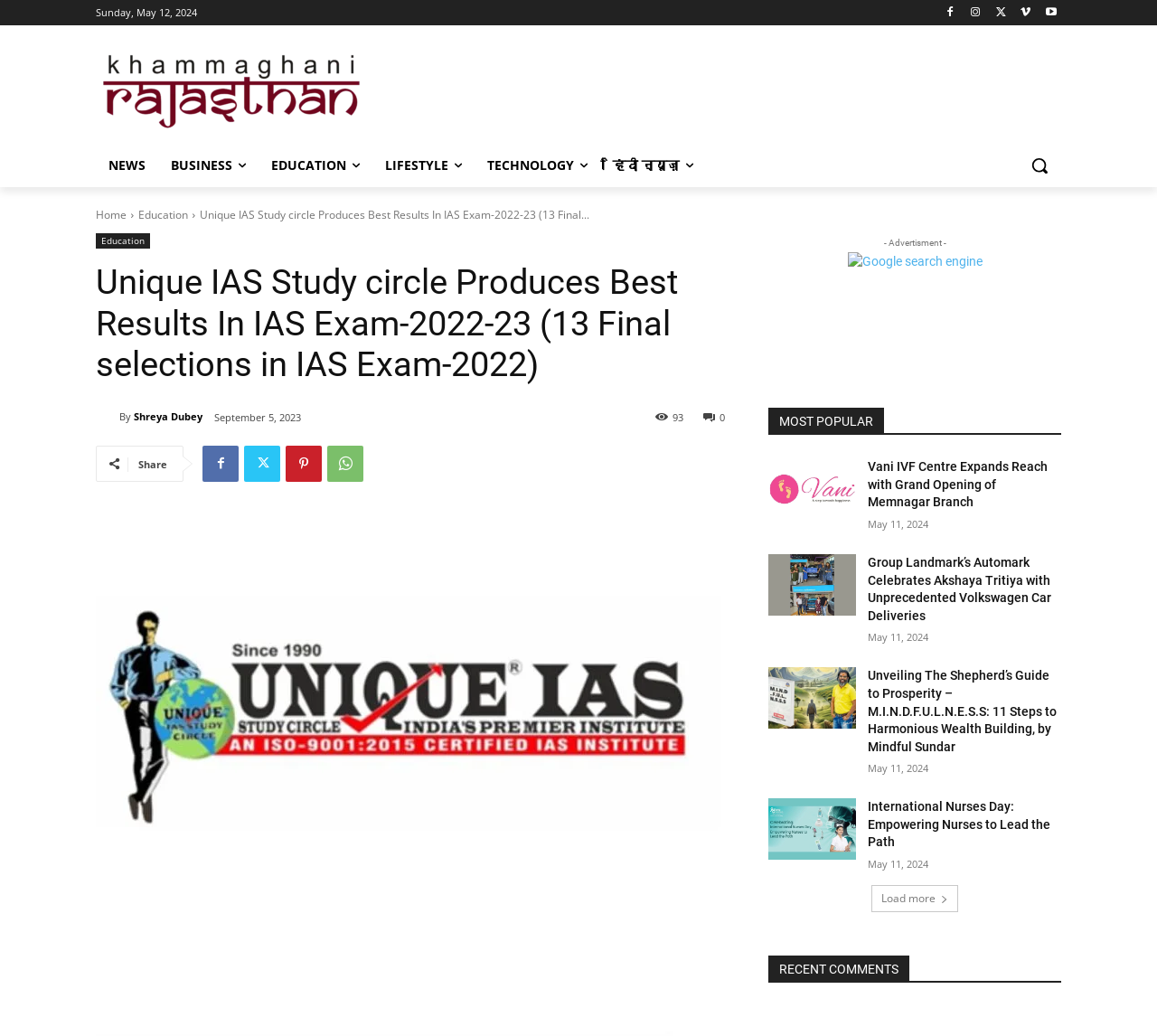Show the bounding box coordinates of the element that should be clicked to complete the task: "Check the 'MOST POPULAR' section".

[0.664, 0.394, 0.917, 0.42]